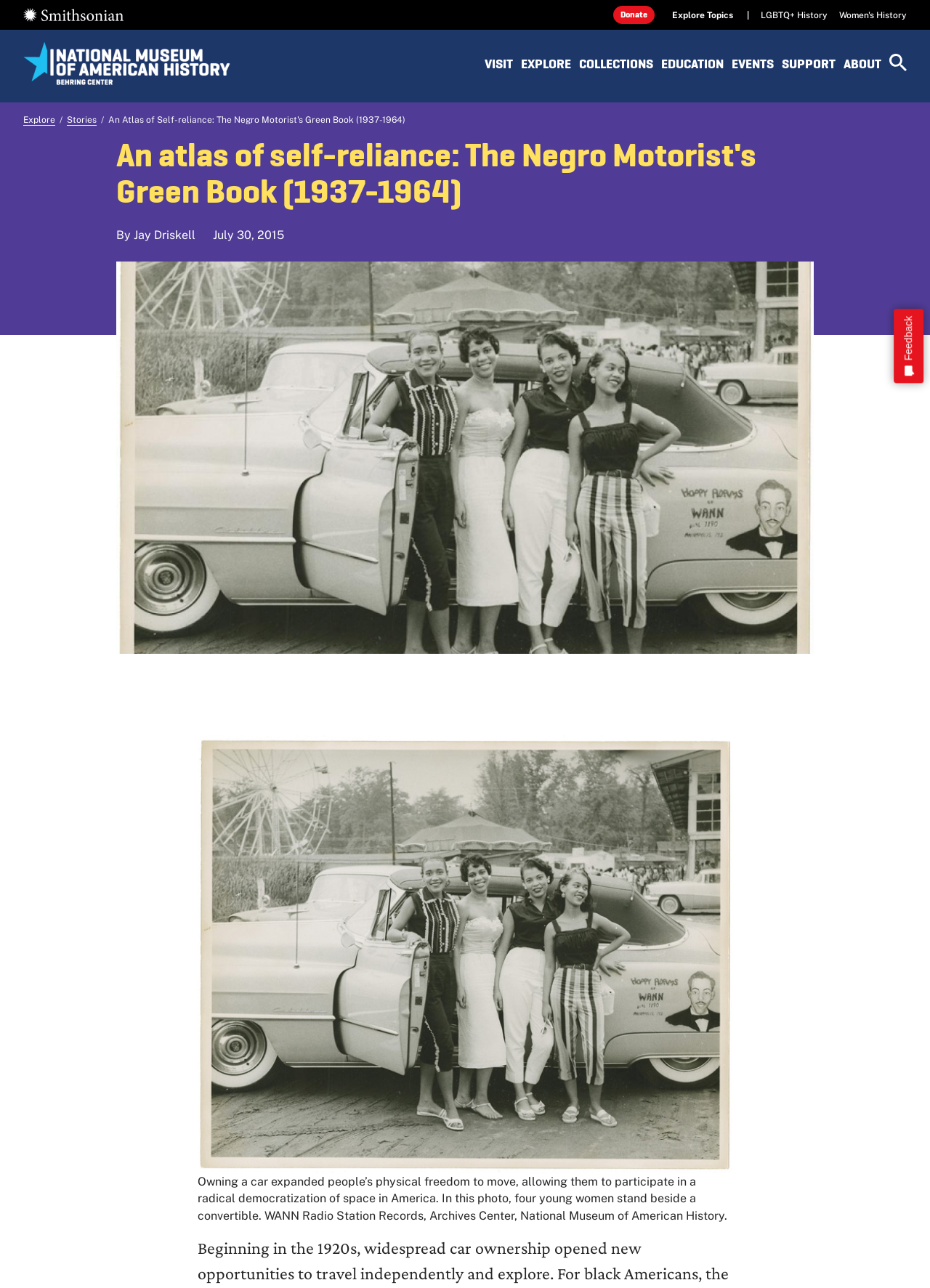Please determine the bounding box coordinates of the element to click on in order to accomplish the following task: "Explore LGBTQ+ History". Ensure the coordinates are four float numbers ranging from 0 to 1, i.e., [left, top, right, bottom].

[0.818, 0.008, 0.89, 0.016]